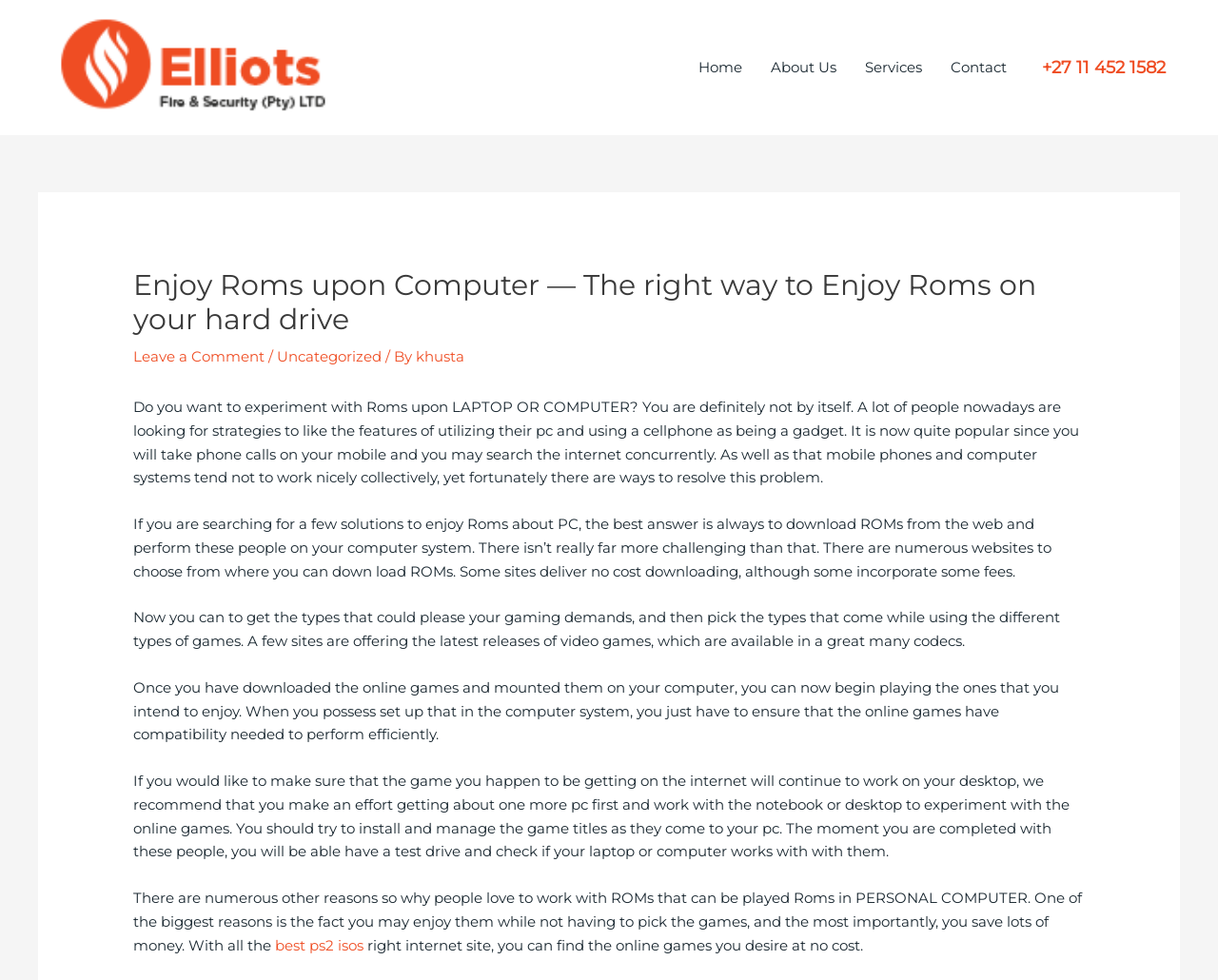Identify the bounding box coordinates of the clickable region required to complete the instruction: "Click on the 'Contact' link". The coordinates should be given as four float numbers within the range of 0 and 1, i.e., [left, top, right, bottom].

[0.768, 0.04, 0.838, 0.098]